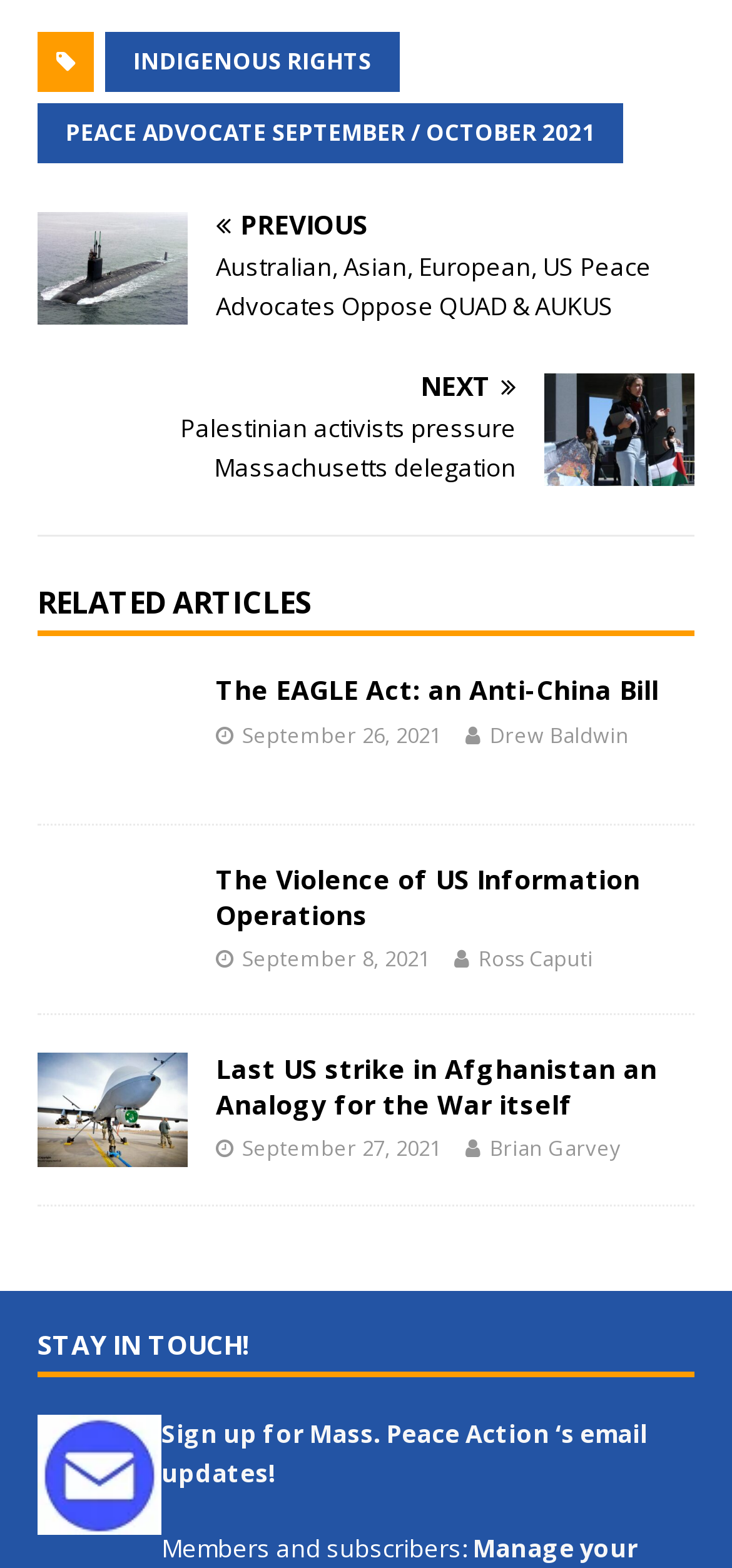How many articles are on this webpage?
Based on the screenshot, provide your answer in one word or phrase.

3